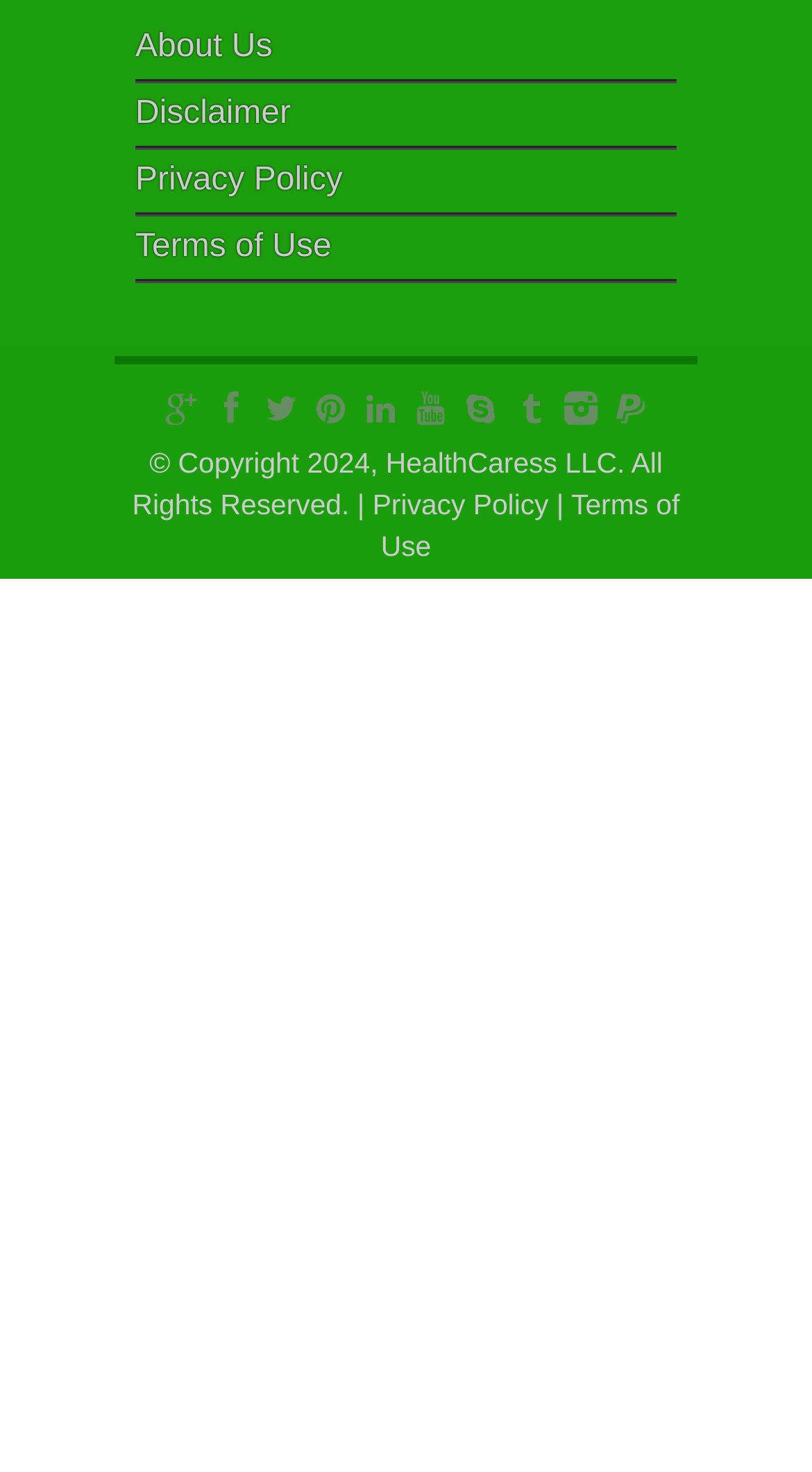How many social media links are there?
Use the image to answer the question with a single word or phrase.

9